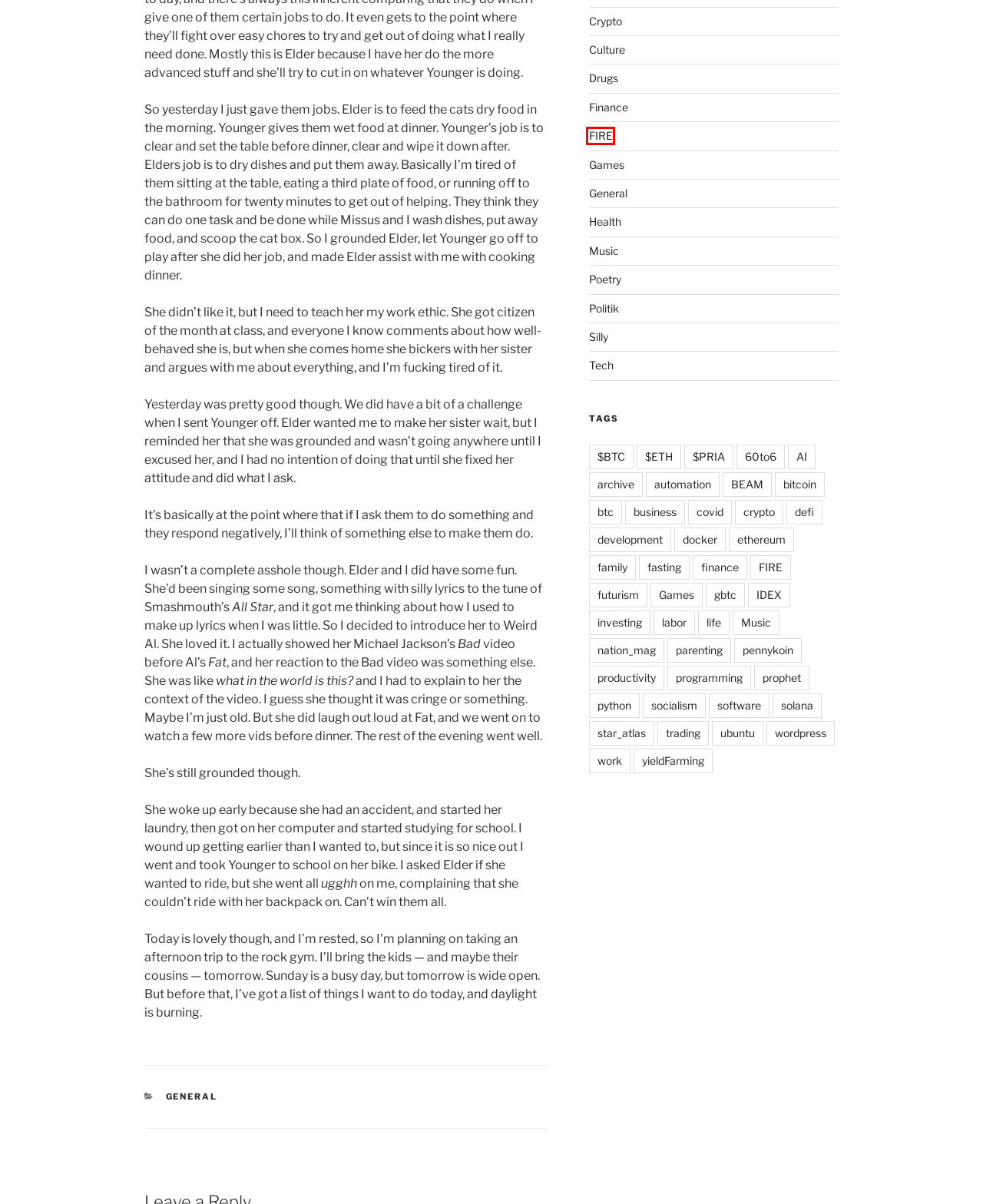Analyze the screenshot of a webpage that features a red rectangle bounding box. Pick the webpage description that best matches the new webpage you would see after clicking on the element within the red bounding box. Here are the candidates:
A. finance | Blockchain Man
B. FIRE | Blockchain Man
C. $BTC | Blockchain Man
D. yieldFarming | Blockchain Man
E. productivity | Blockchain Man
F. btc | Blockchain Man
G. solana | Blockchain Man
H. covid | Blockchain Man

B